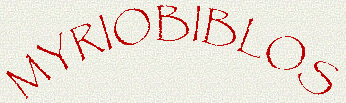Thoroughly describe what you see in the image.

The image features the word "MYRIobibLOS" prominently displayed in a stylized, arched font. The letters are rendered in a striking red color against a light, textured background, which adds depth to the presentation. This design may evoke themes related to literature or bibliography, aligning with the significance of "Myriobiblos" as a term often associated with extensive collections of texts or books, particularly in the context of ecclesiastical literature. This image is part of a broader discussion on European identity and its intersections with various cultural narratives, including those of Turkey.